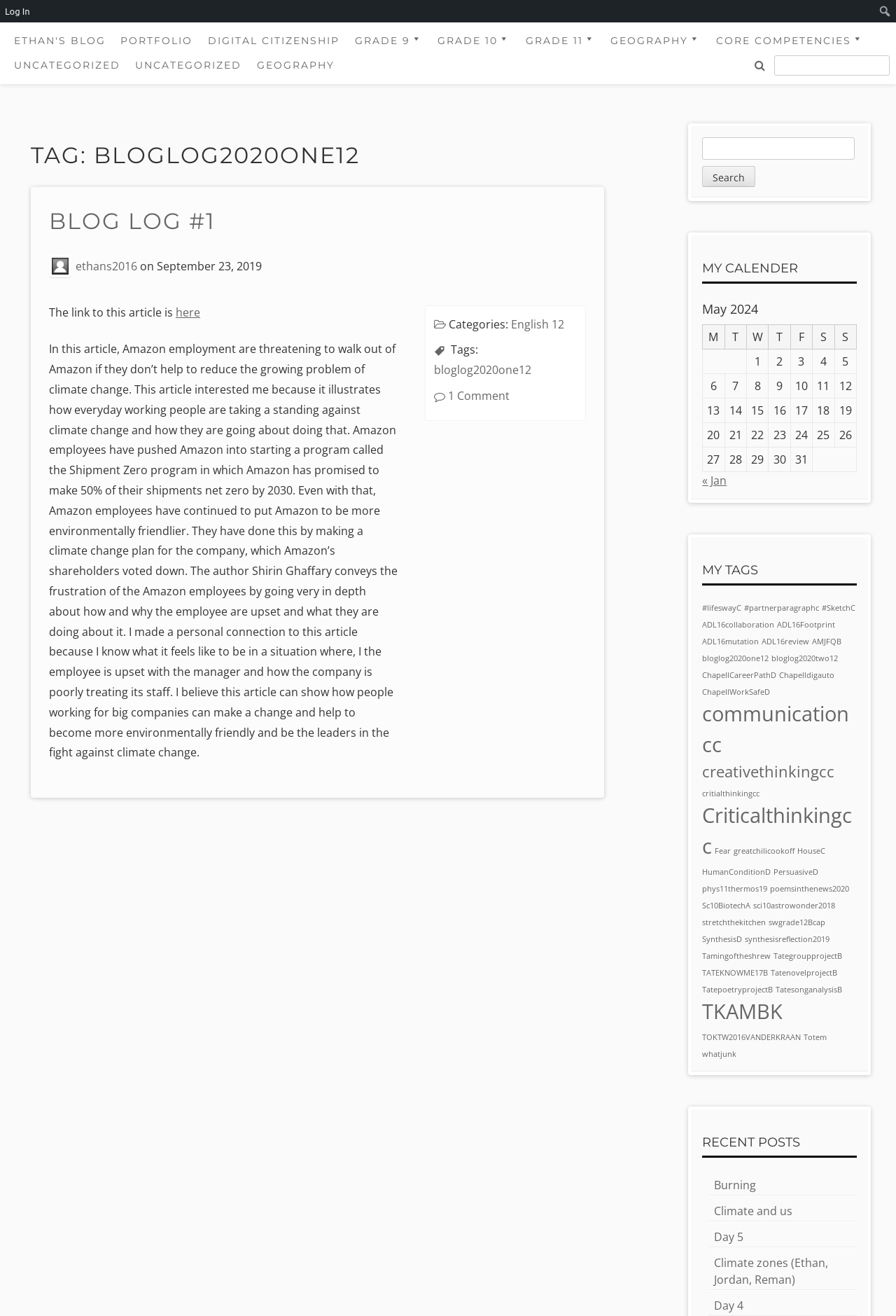Could you locate the bounding box coordinates for the section that should be clicked to accomplish this task: "Click on the 'ETHAN'S BLOG' link".

[0.009, 0.022, 0.124, 0.04]